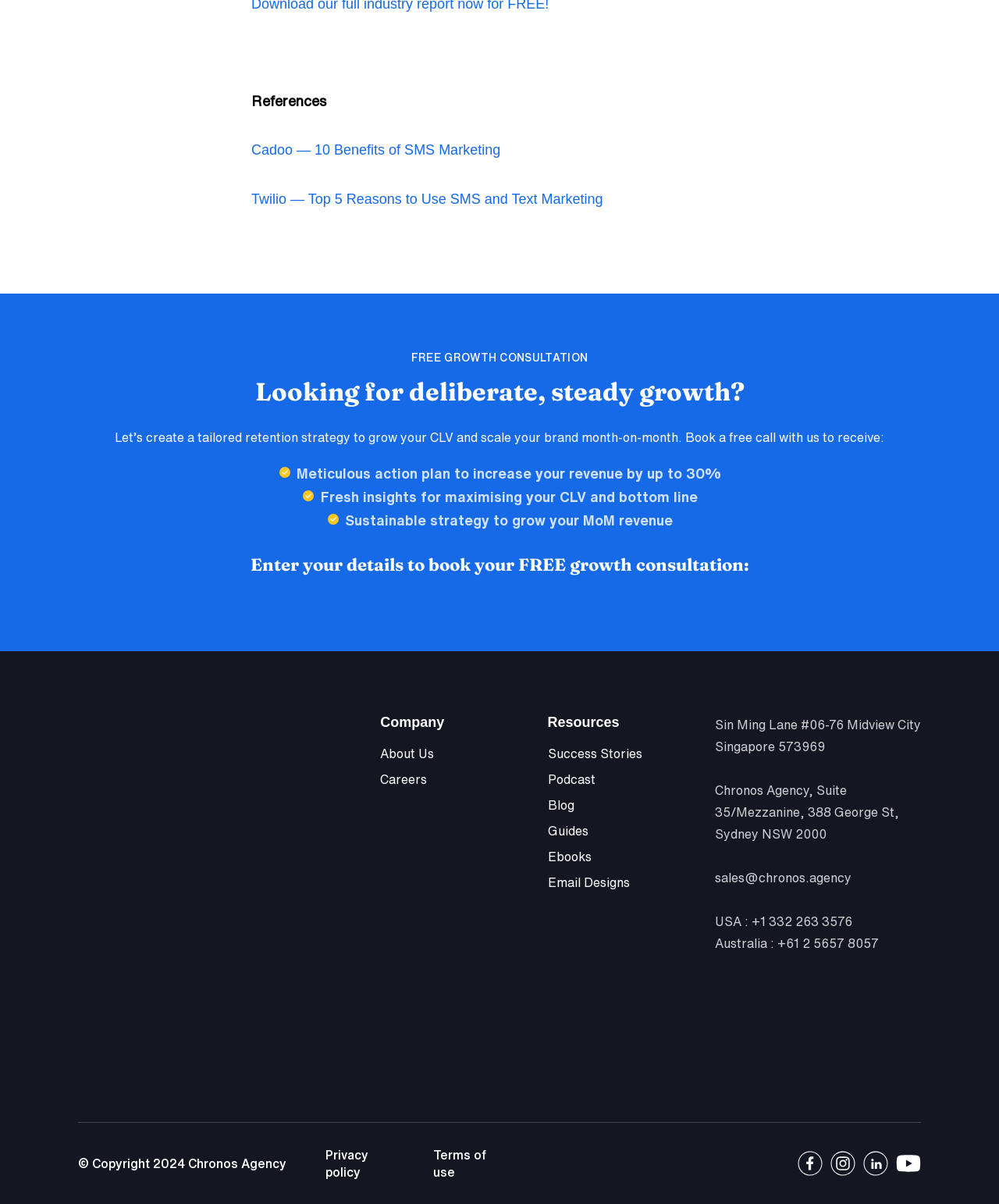Please find the bounding box coordinates of the element's region to be clicked to carry out this instruction: "Read about success stories".

[0.548, 0.617, 0.643, 0.635]